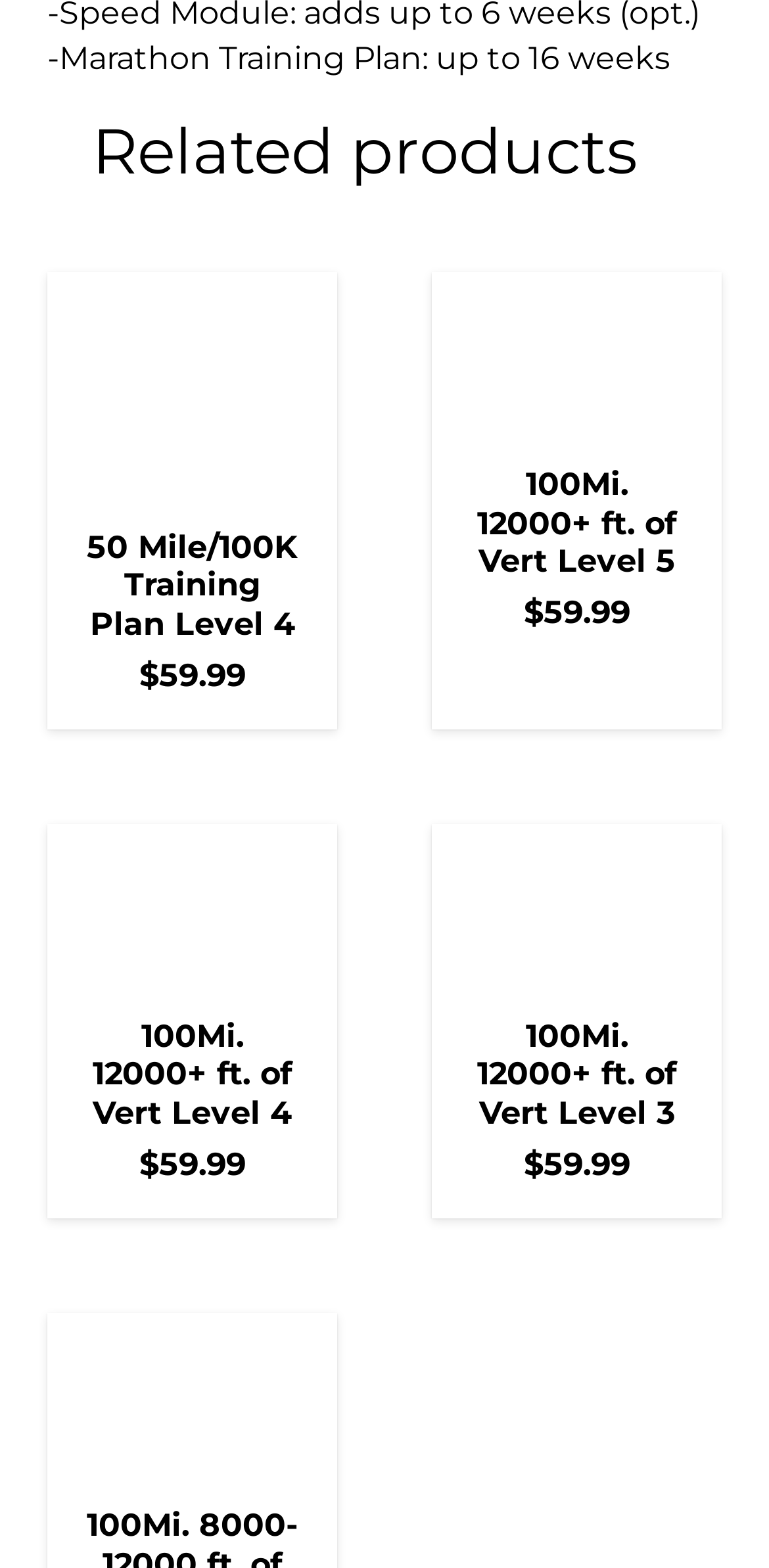Indicate the bounding box coordinates of the element that must be clicked to execute the instruction: "Click the '100Mi. 8000-12000 ft. of Vert Level 5' link". The coordinates should be given as four float numbers between 0 and 1, i.e., [left, top, right, bottom].

[0.062, 0.839, 0.438, 0.863]